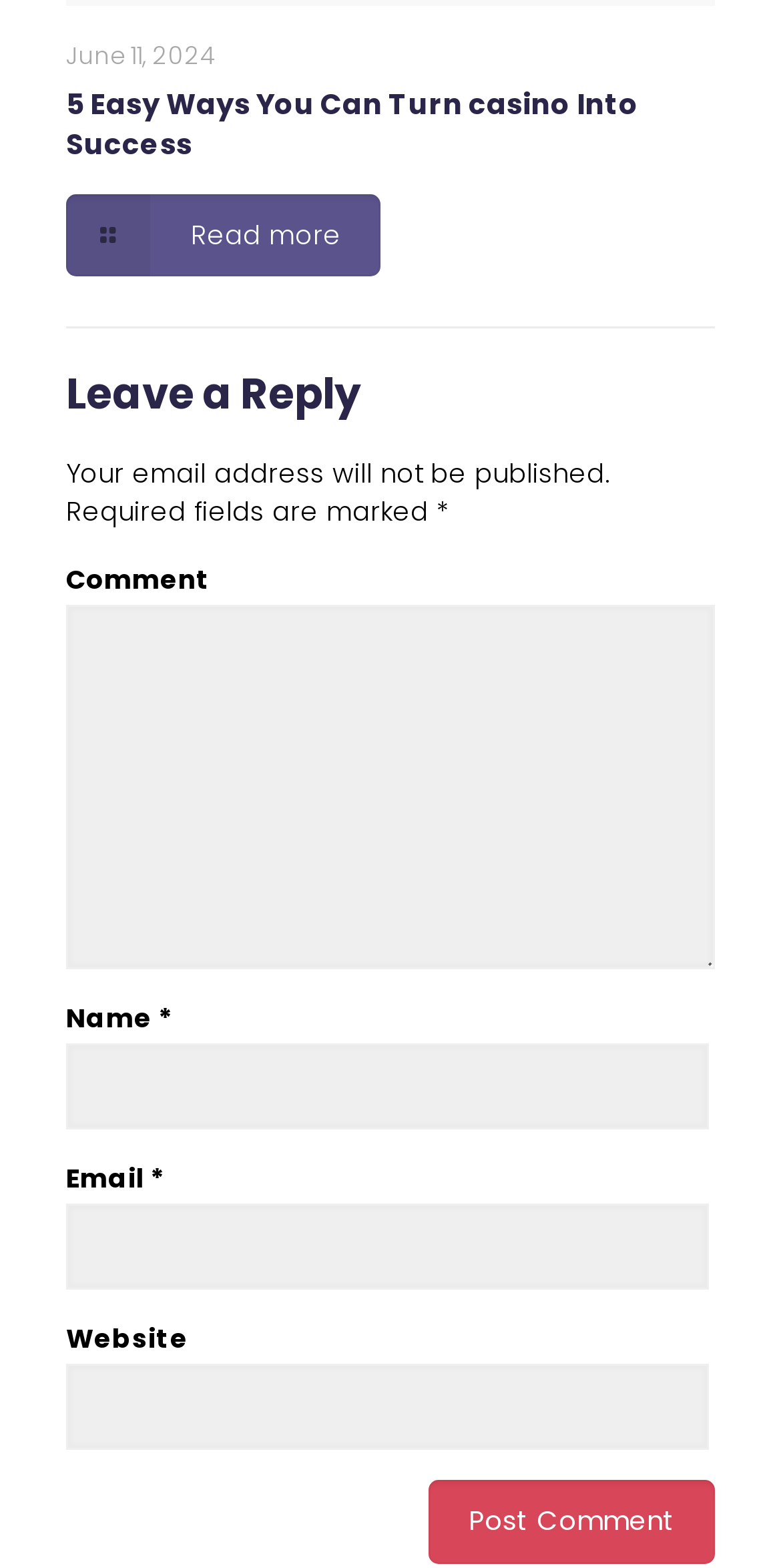Using the description: "name="s" placeholder="Search this website…"", identify the bounding box of the corresponding UI element in the screenshot.

None